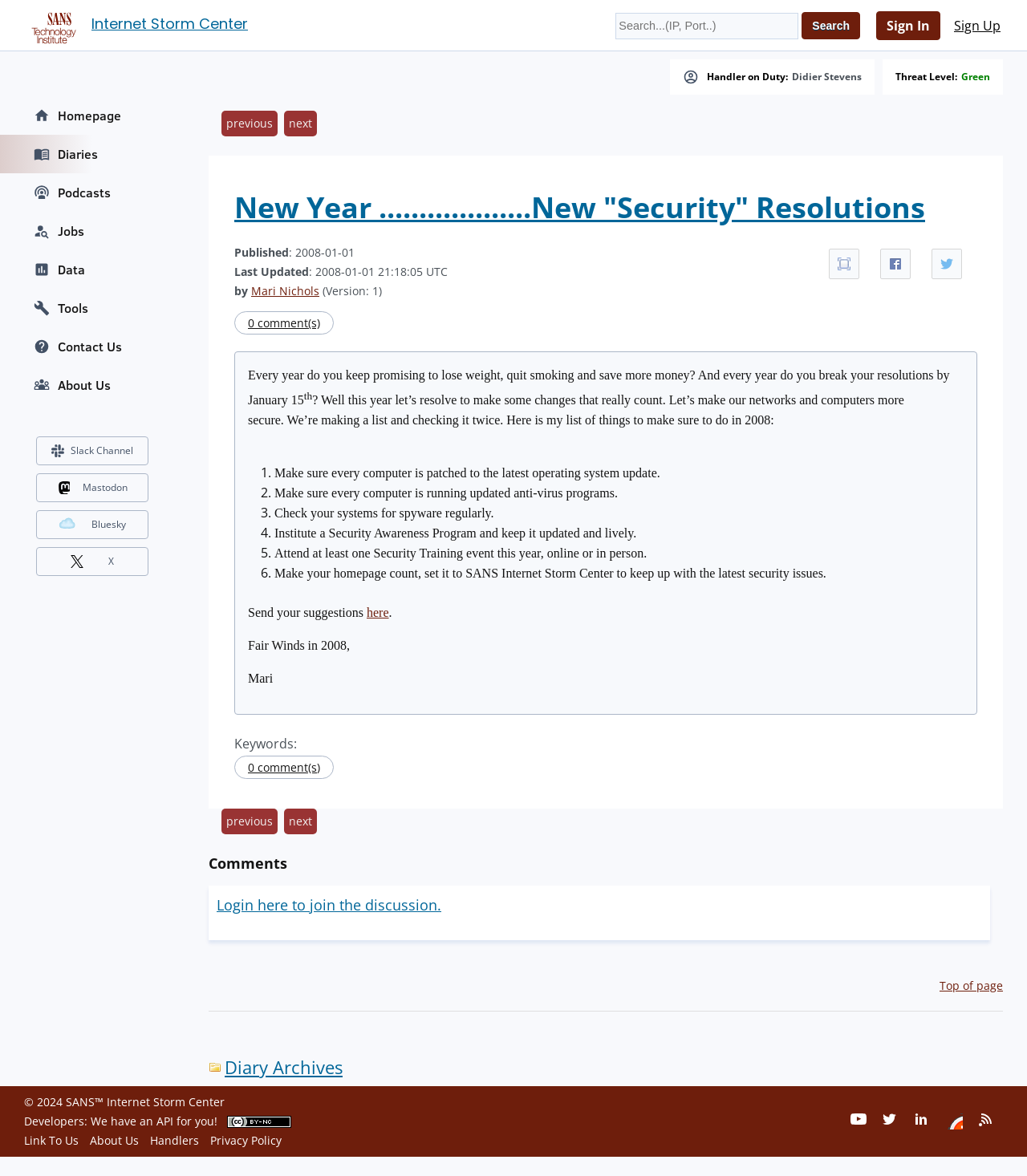Please find the bounding box coordinates of the clickable region needed to complete the following instruction: "Jump to navigation". The bounding box coordinates must consist of four float numbers between 0 and 1, i.e., [left, top, right, bottom].

None